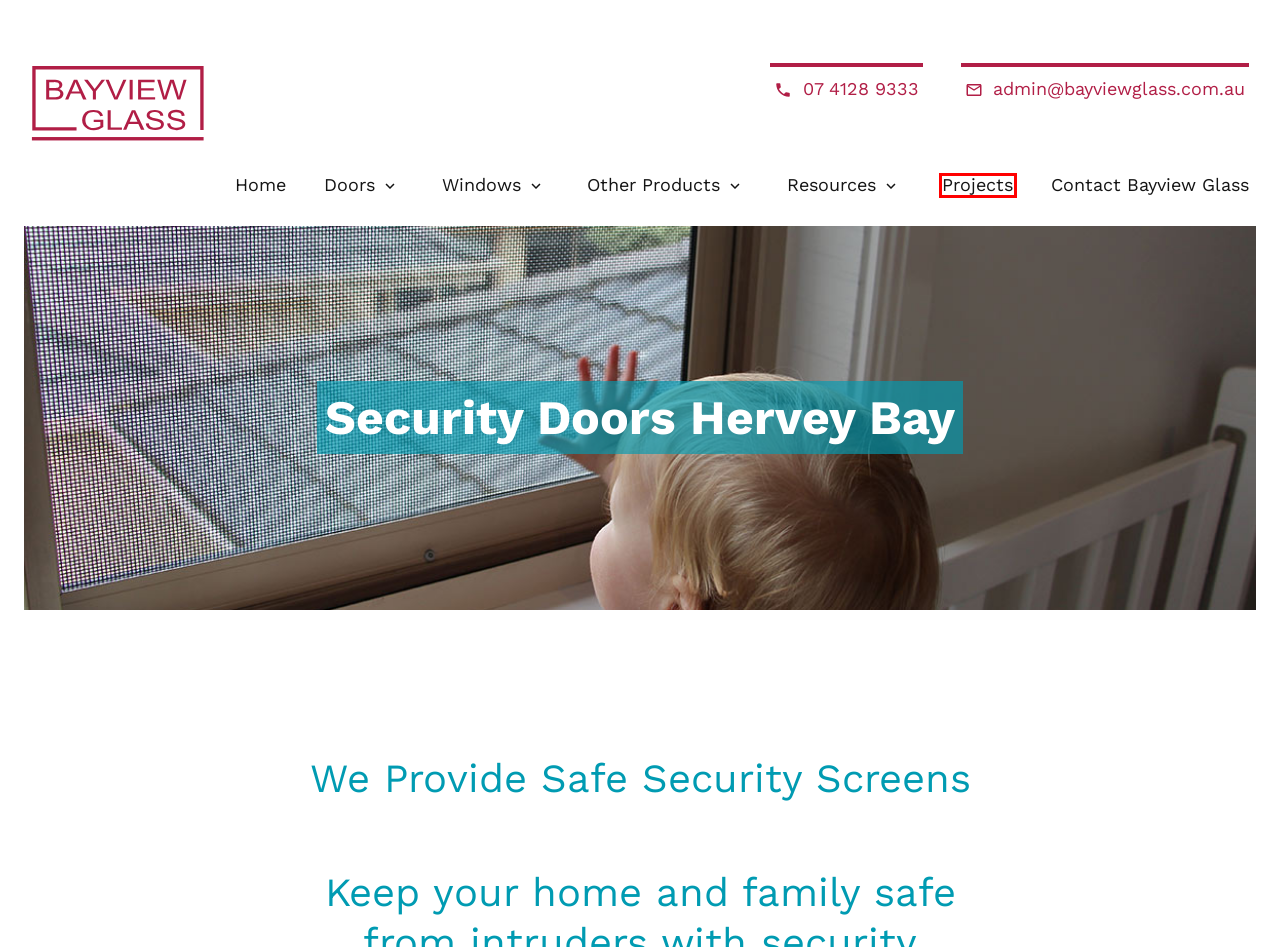You have a screenshot of a webpage with a red bounding box around an element. Identify the webpage description that best fits the new page that appears after clicking the selected element in the red bounding box. Here are the candidates:
A. Hinged Folding Doors | Hervey Bay | Bayview Glass
B. Mirrors | Bayview Glass Hervey Bay
C. Projects | Bayview Glass Hervey Bay
D. Contact Us for Windows & Doors in Hervey Bay| Bayview Glass
E. Commercial Framing | Bayview Glass
F. Energy Efficiency improvements in your home | Bayview Glass Hervey Bay
G. Bi-Fold Windows Hervey Bay | Bayview Glass
H. Brochures | Bayview Glass Hervey Bay

C